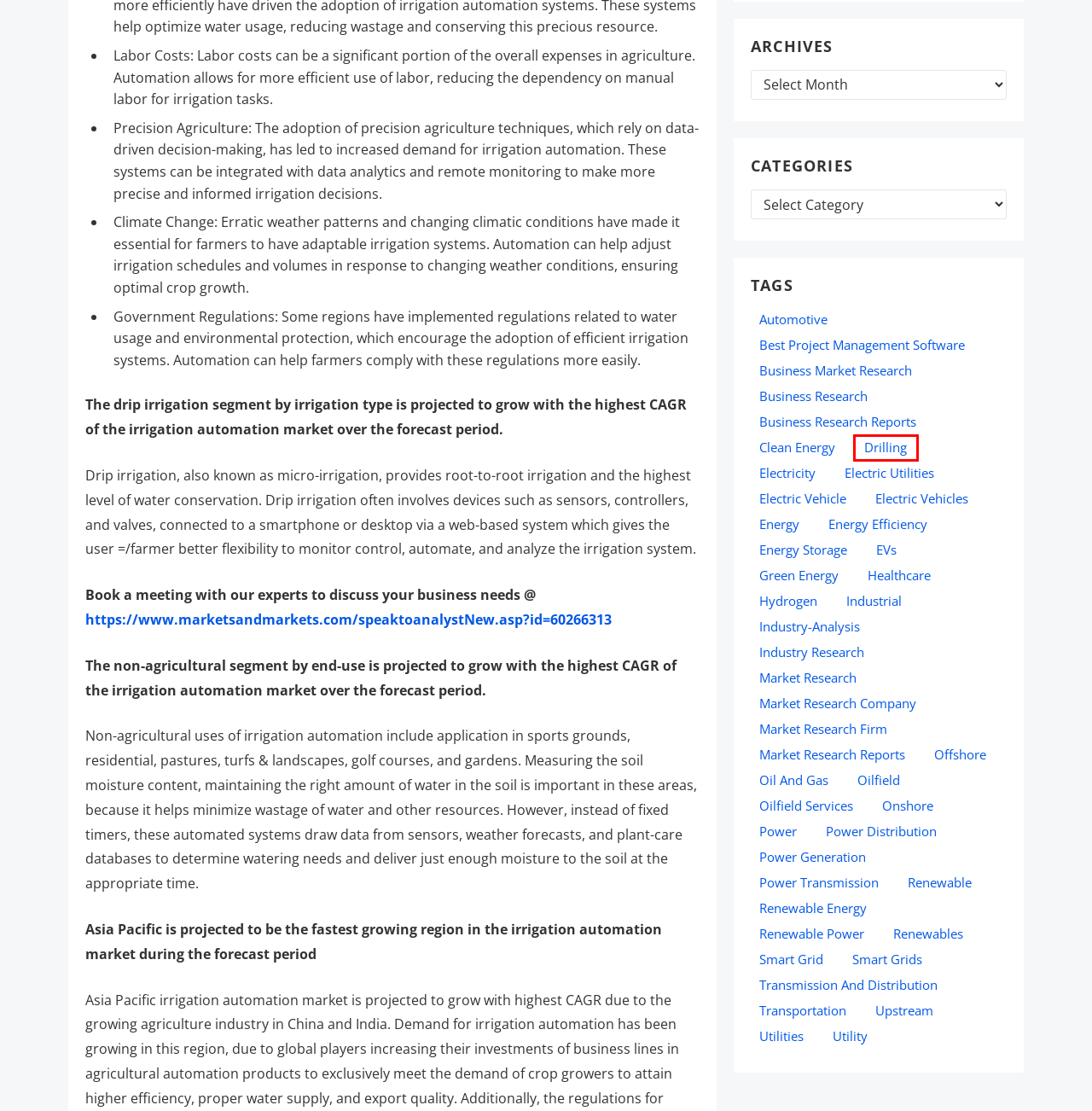Given a screenshot of a webpage with a red bounding box, please pick the webpage description that best fits the new webpage after clicking the element inside the bounding box. Here are the candidates:
A. electric vehicle Archives - MarketsandMarkets Blog
B. Automotive Archives - MarketsandMarkets Blog
C. oil and gas Archives - MarketsandMarkets Blog
D. green energy Archives - MarketsandMarkets Blog
E. Power Generation Archives - MarketsandMarkets Blog
F. Drilling Archives - MarketsandMarkets Blog
G. oilfield services Archives - MarketsandMarkets Blog
H. hydrogen Archives - MarketsandMarkets Blog

F